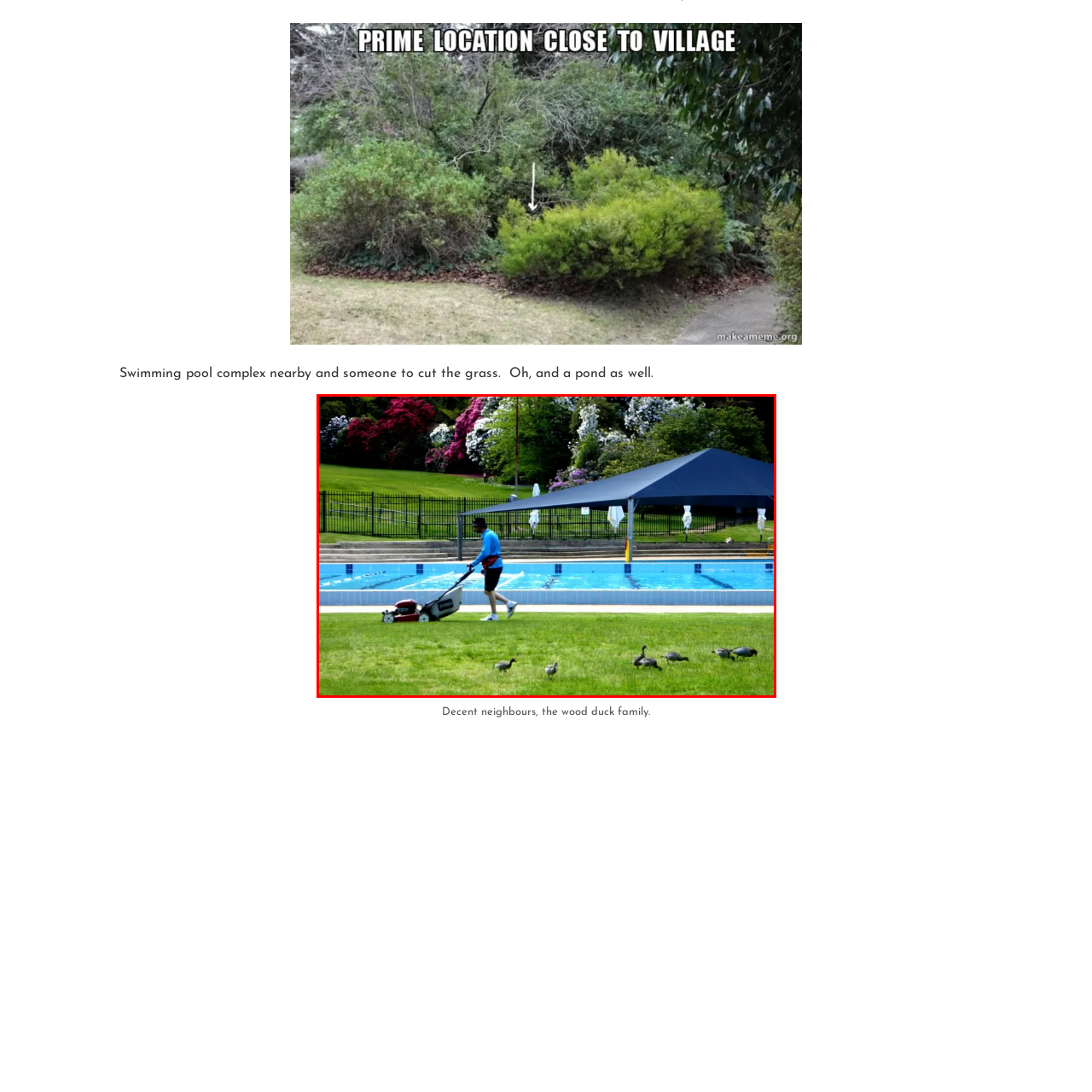Give a thorough and detailed explanation of the image enclosed by the red border.

In this vibrant outdoor scene, a groundskeeper is pushing a lawn mower across a well-maintained grassy area adjacent to a sparkling swimming pool. Dressed in blue, he focuses on his task while a family of wood ducks forages nearby, adding a delightful touch of wildlife to the picturesque setting. In the background, colorful flowers bloom on the hillside, contrasting beautifully with the lush greenery and the inviting pool. A shaded area under a tent is visible, providing a perfect spot for relaxation. This serene environment, particularly highlighted by the pool and surrounding flora, evokes a sense of tranquility and community at Blackheath Pool Memorial Park.